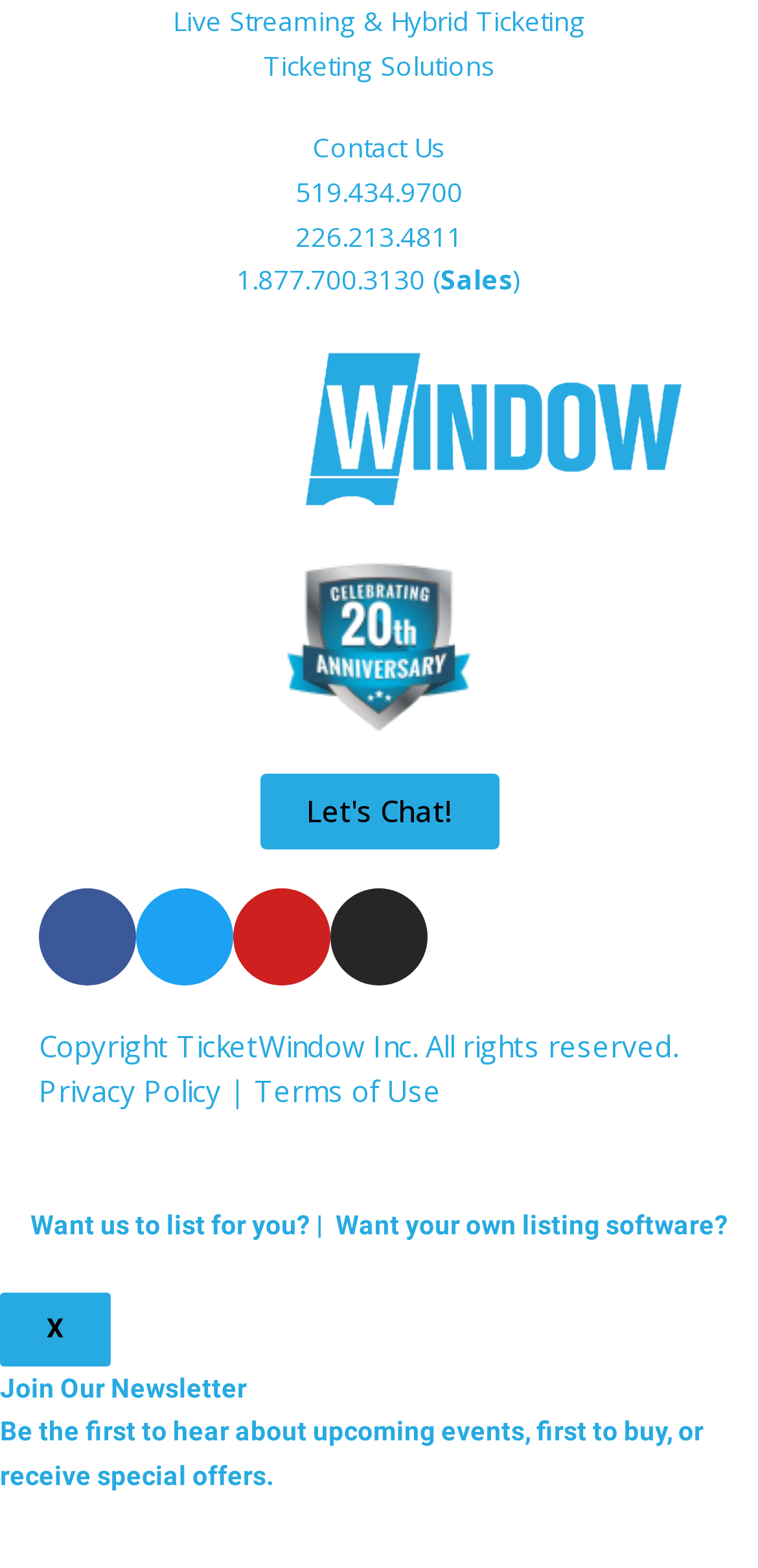Please locate the bounding box coordinates of the element that needs to be clicked to achieve the following instruction: "Call 1.877.700.3130 for sales". The coordinates should be four float numbers between 0 and 1, i.e., [left, top, right, bottom].

[0.051, 0.165, 0.949, 0.193]